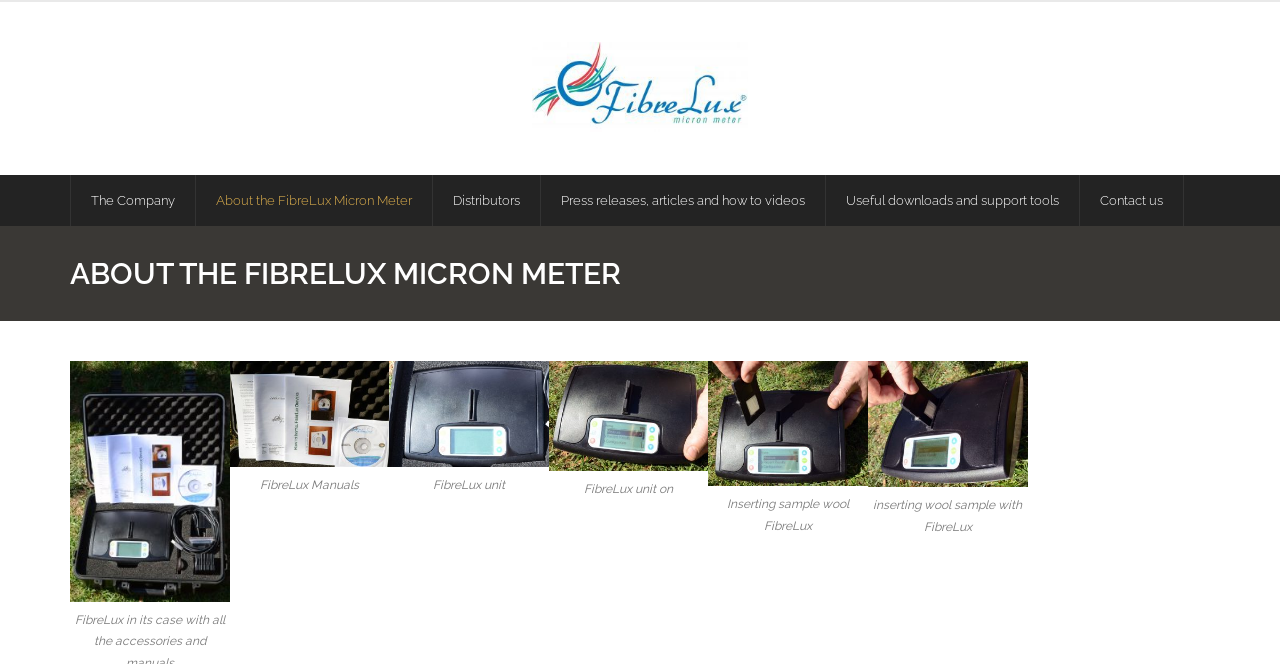What is the topic of the last description list detail?
Using the details shown in the screenshot, provide a comprehensive answer to the question.

The last DescriptionListDetail element is located in the DescriptionList with bounding box coordinates [0.678, 0.544, 0.803, 0.811]. The topic of this detail is 'inserting wool sample with FibreLux', which suggests that it is describing a step in the process of using the FibreLux Micron Meter.